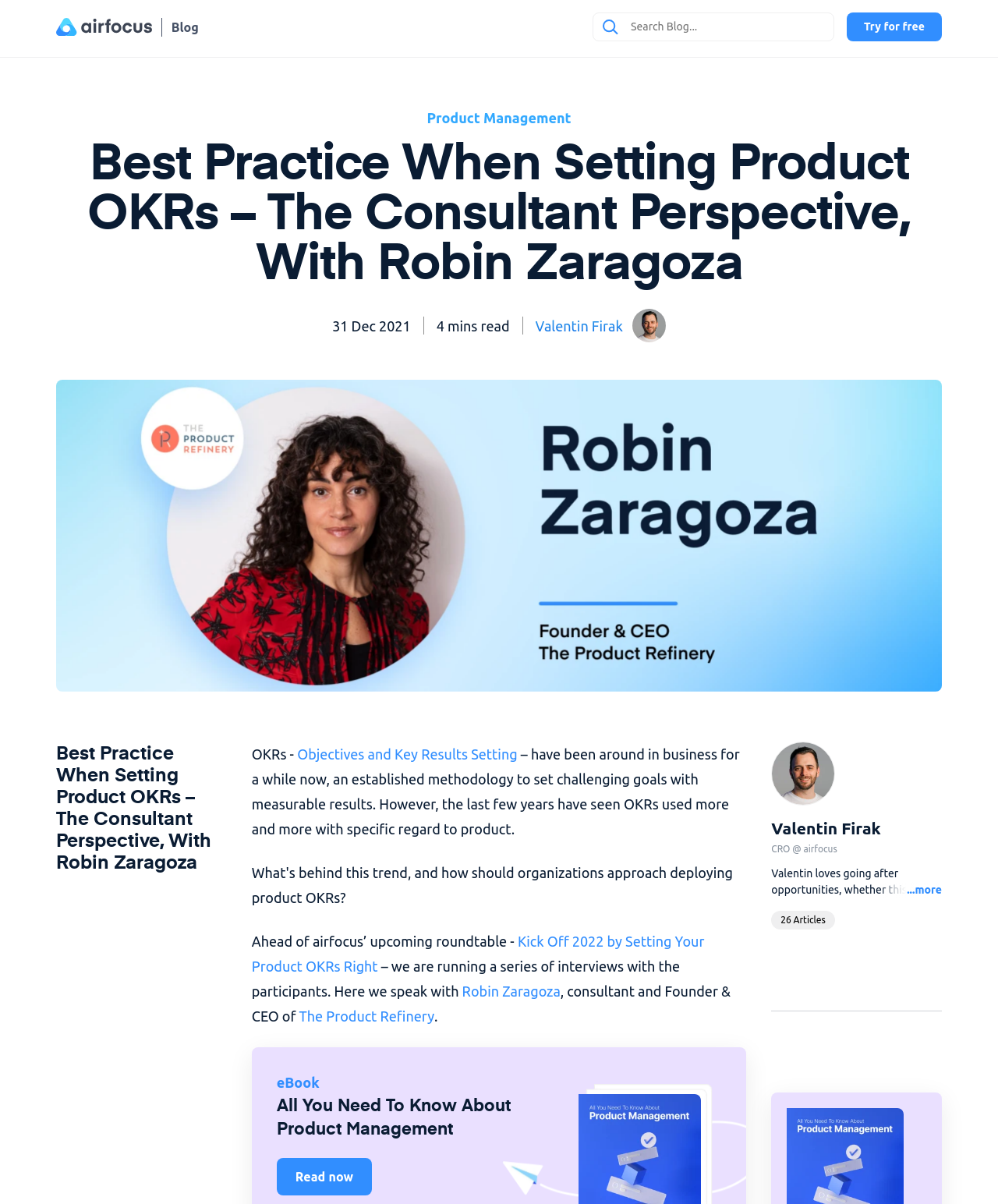Determine the bounding box coordinates for the HTML element described here: "The Product Refinery".

[0.3, 0.837, 0.435, 0.85]